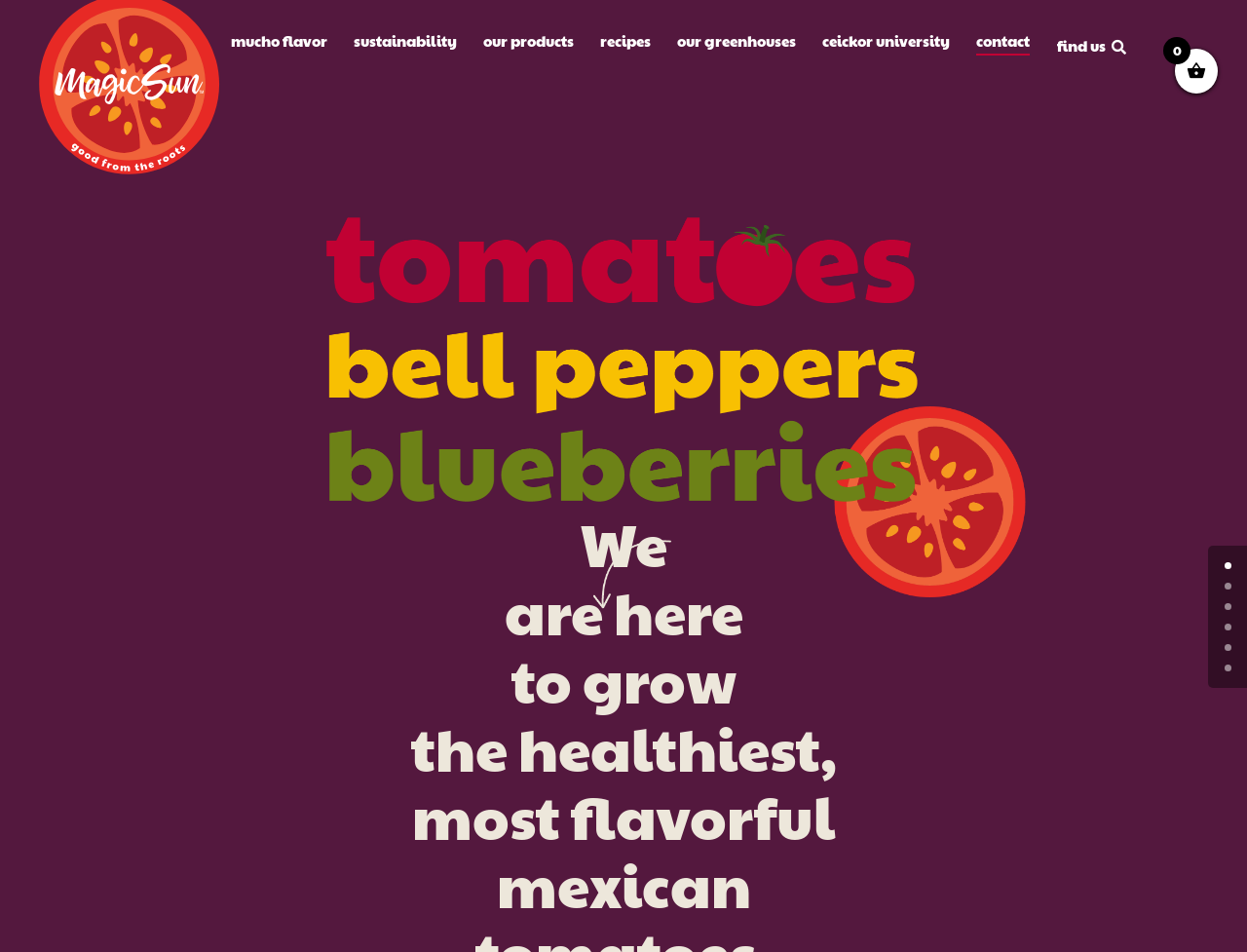Provide the bounding box coordinates of the HTML element described as: "contact". The bounding box coordinates should be four float numbers between 0 and 1, i.e., [left, top, right, bottom].

[0.783, 0.021, 0.826, 0.058]